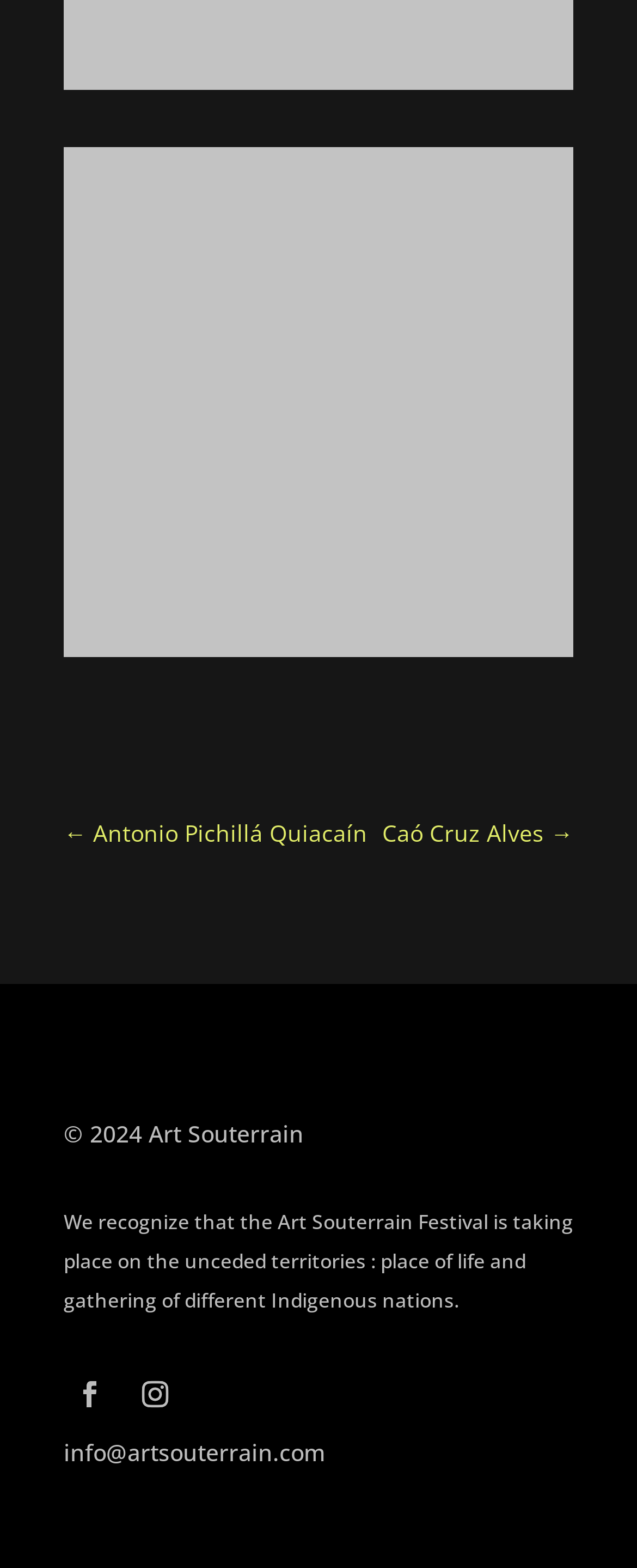What territories is the festival taking place on?
Answer with a single word or phrase by referring to the visual content.

unceded territories